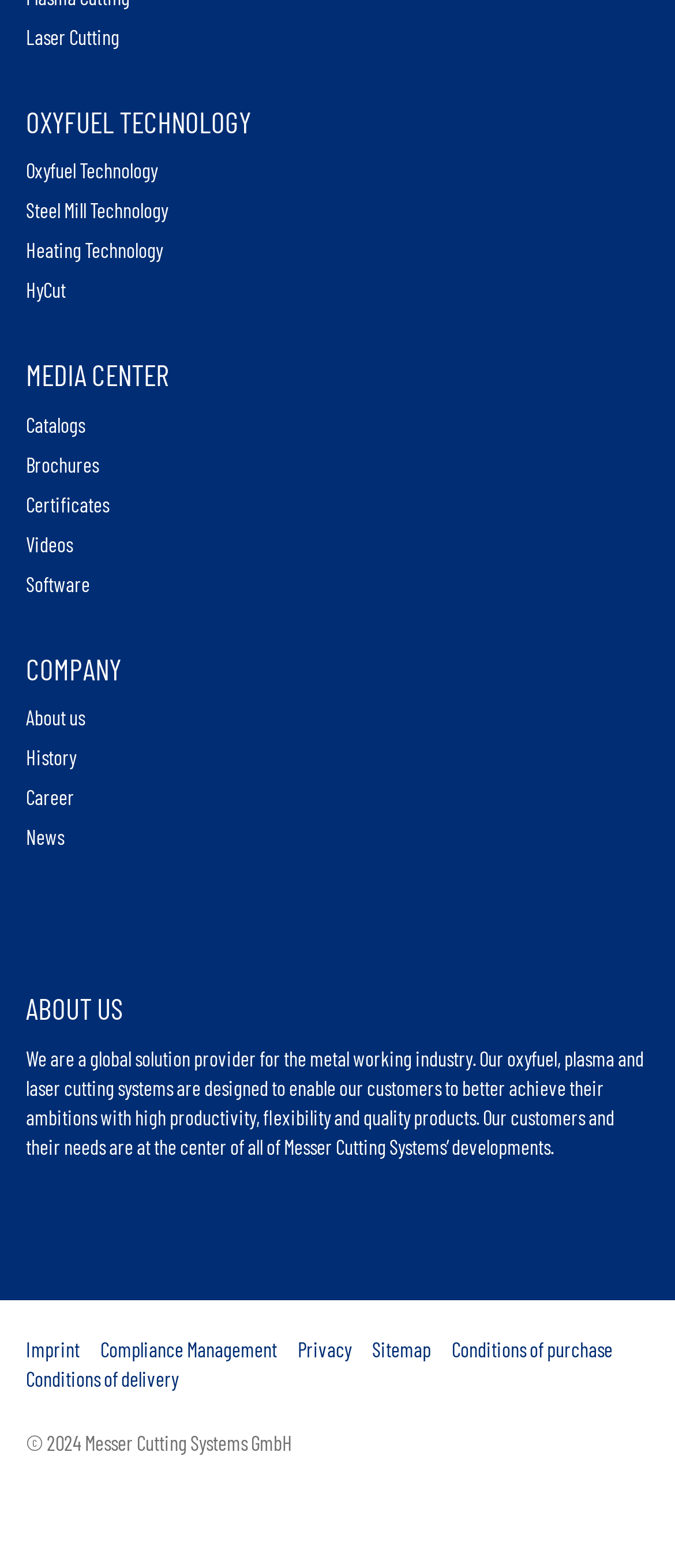Show the bounding box coordinates for the HTML element described as: "Steel Mill Technology".

[0.038, 0.126, 0.249, 0.142]